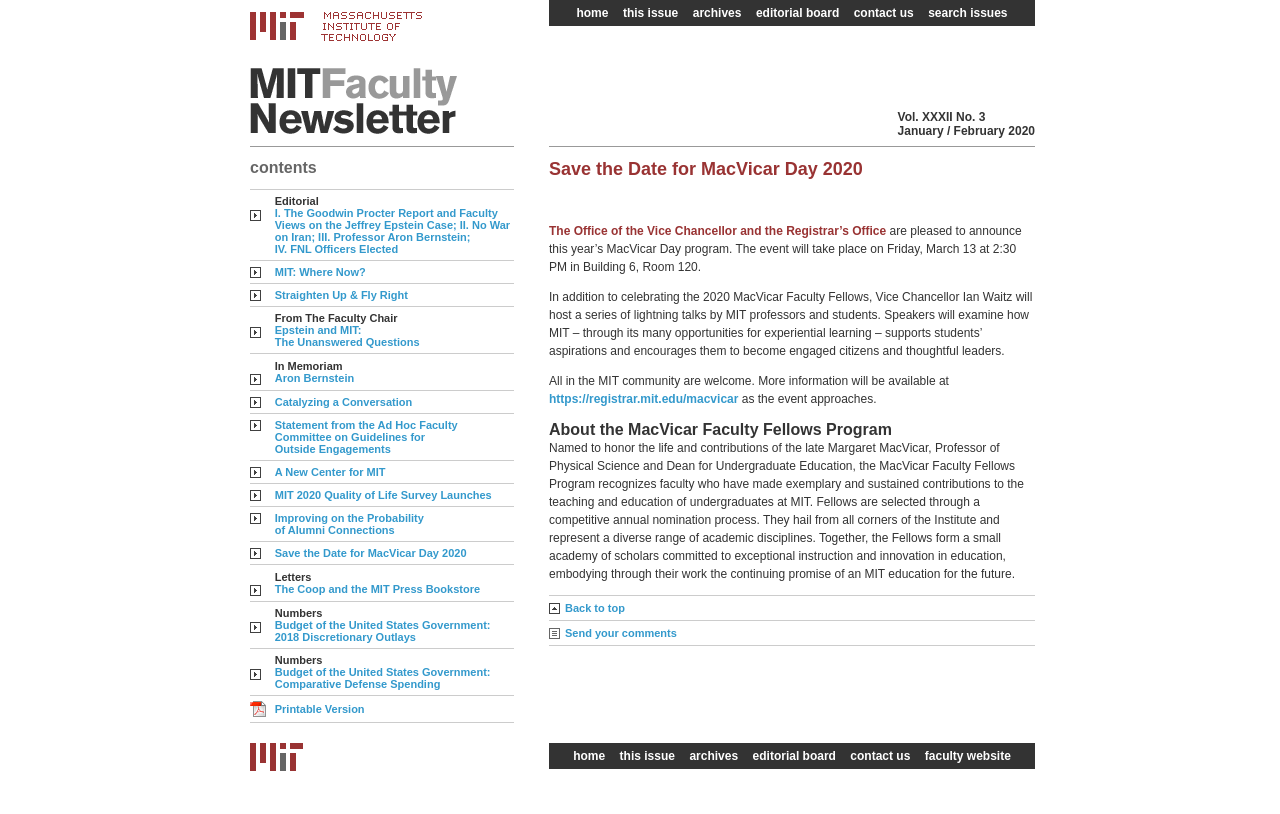Find the bounding box coordinates of the area to click in order to follow the instruction: "search issues".

[0.721, 0.007, 0.791, 0.025]